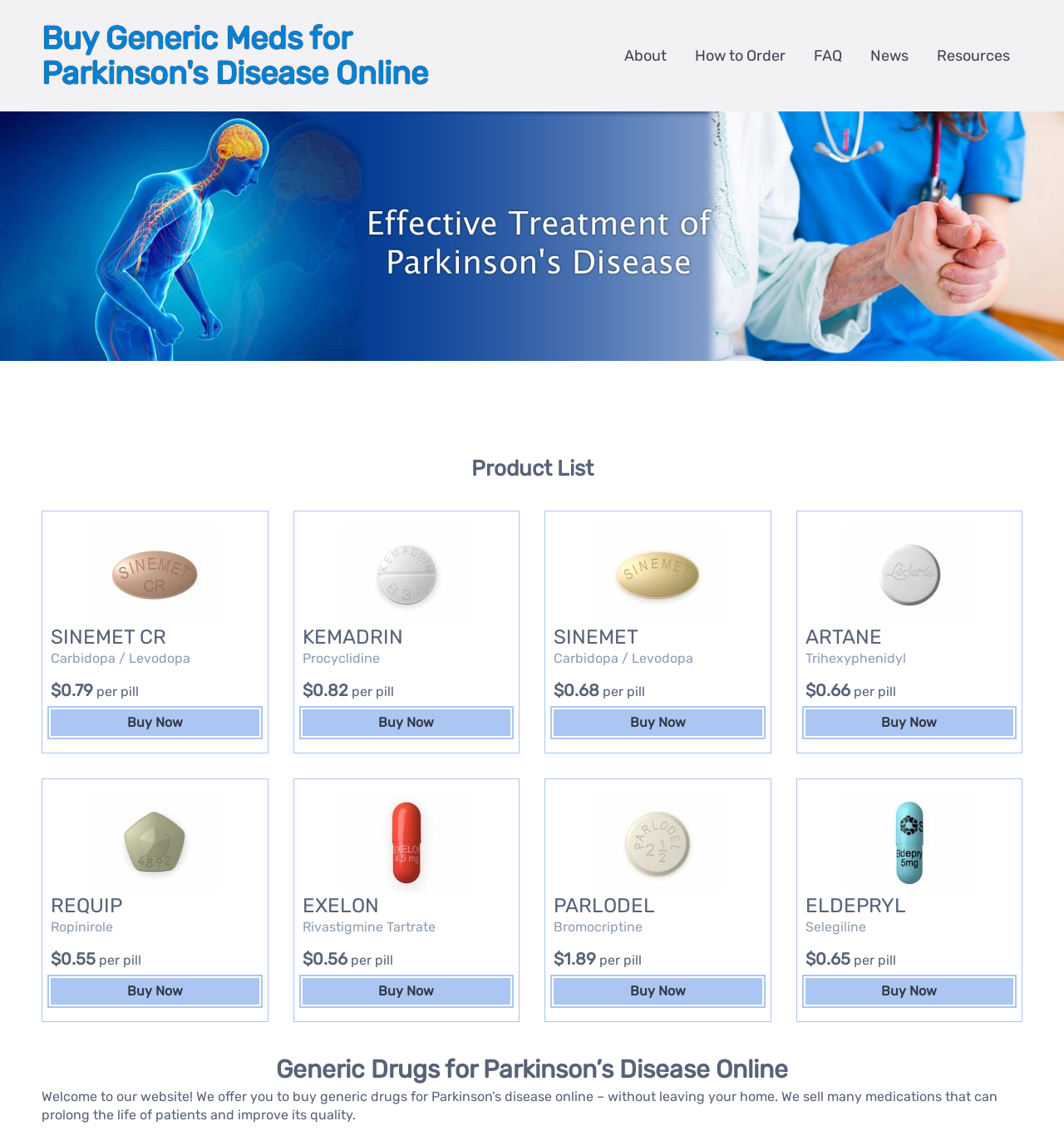Can you determine the main header of this webpage?

Generic Drugs for Parkinson’s Disease Online